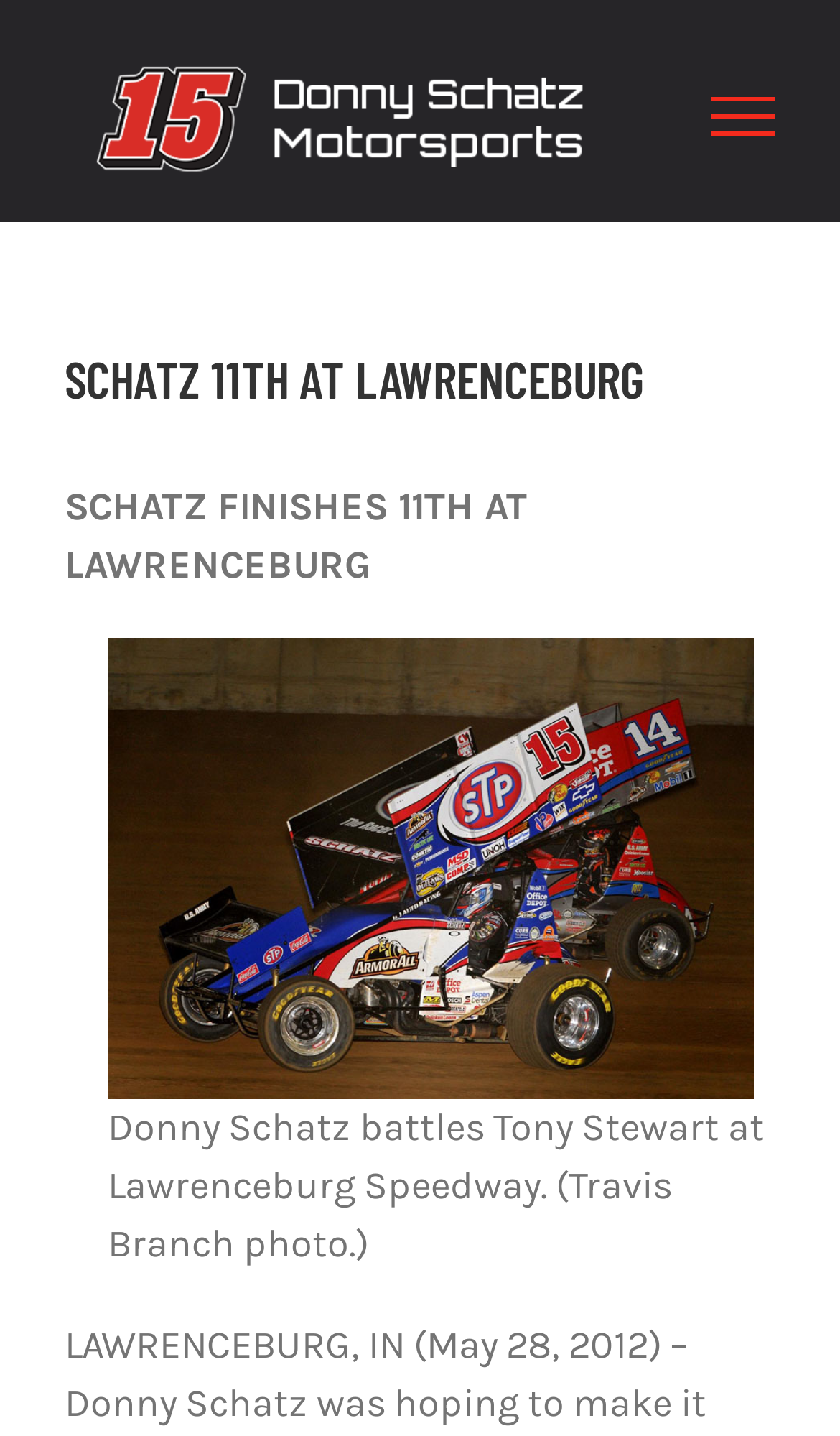What is the finishing position of Donny Schatz?
Please respond to the question with a detailed and thorough explanation.

I found the answer by reading the text 'SCHATZ FINISHES 11TH AT LAWRENCEBURG' which is located at the top of the webpage.